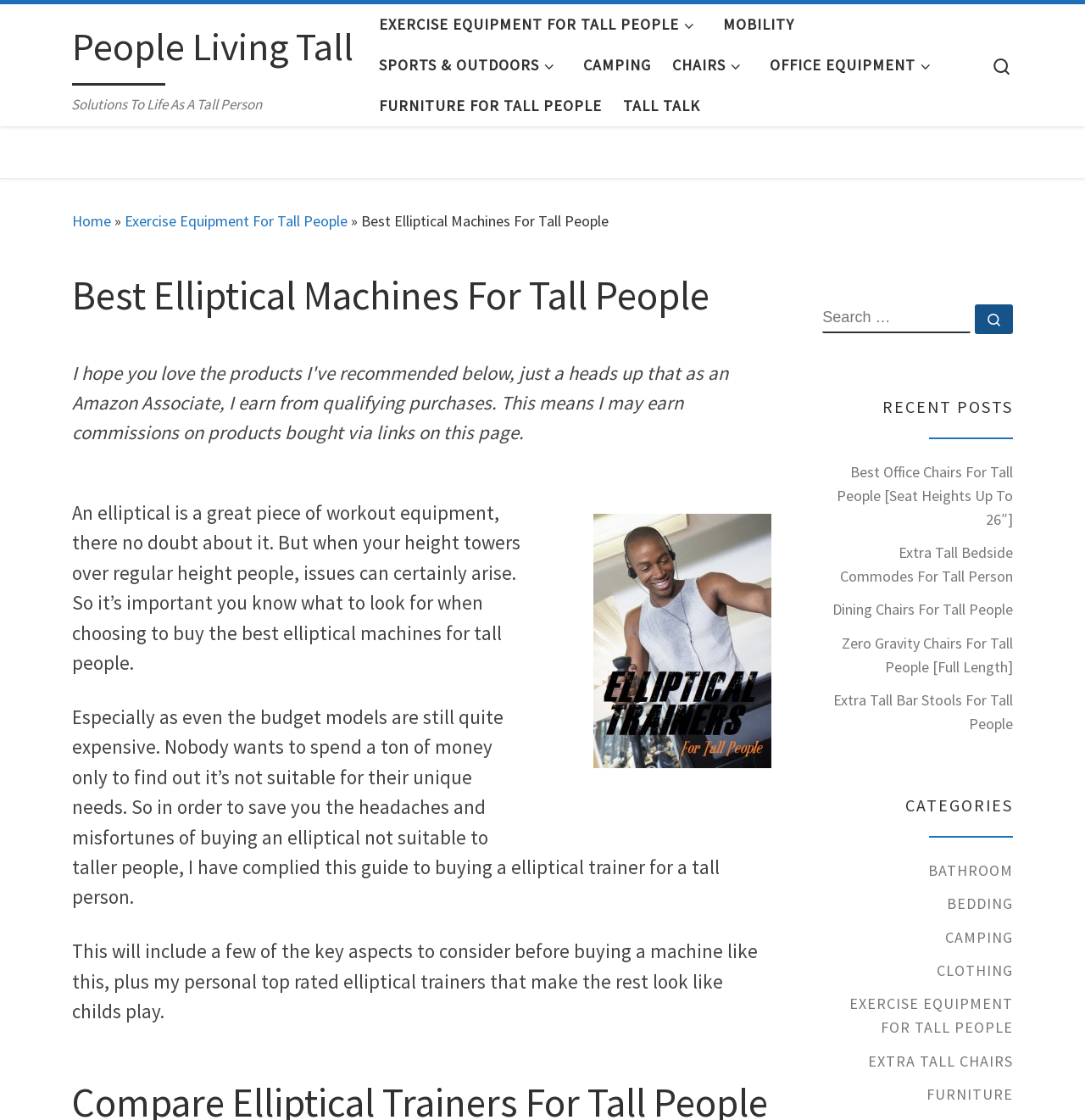What is the main topic of this webpage?
Please use the visual content to give a single word or phrase answer.

Elliptical machines for tall people